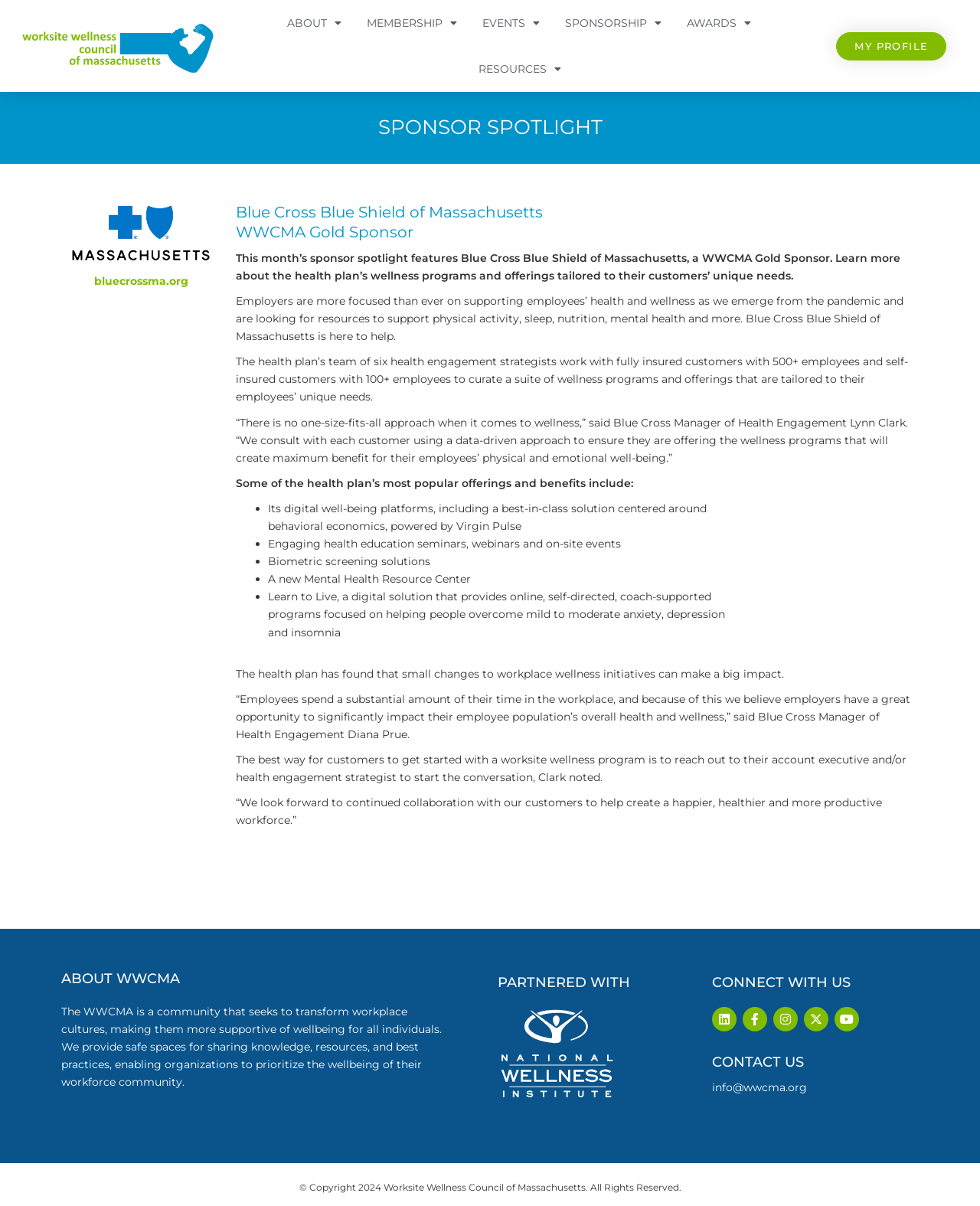Find the bounding box coordinates for the HTML element specified by: "My profile".

[0.853, 0.026, 0.966, 0.05]